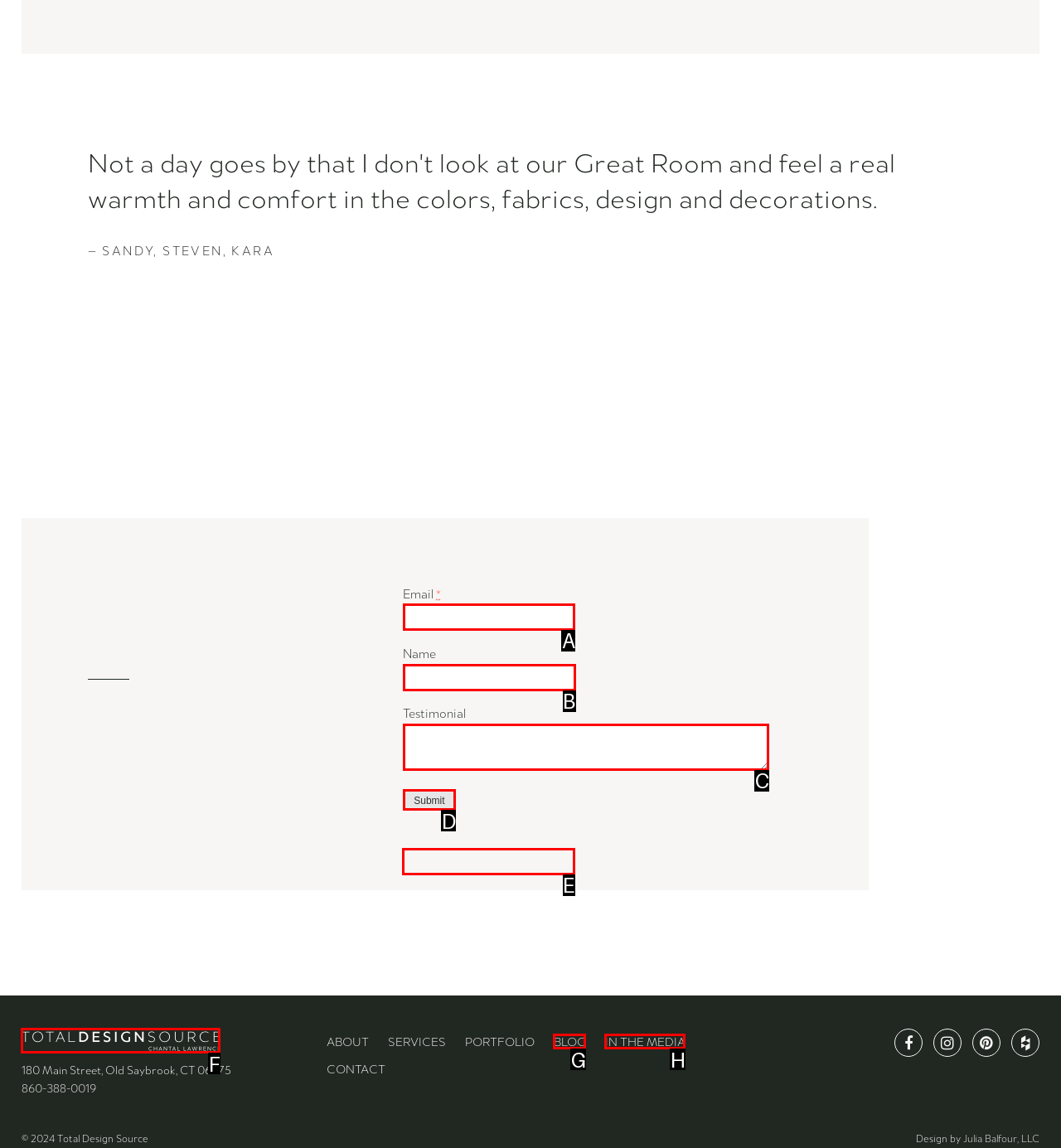Figure out which option to click to perform the following task: Enter your email
Provide the letter of the correct option in your response.

A